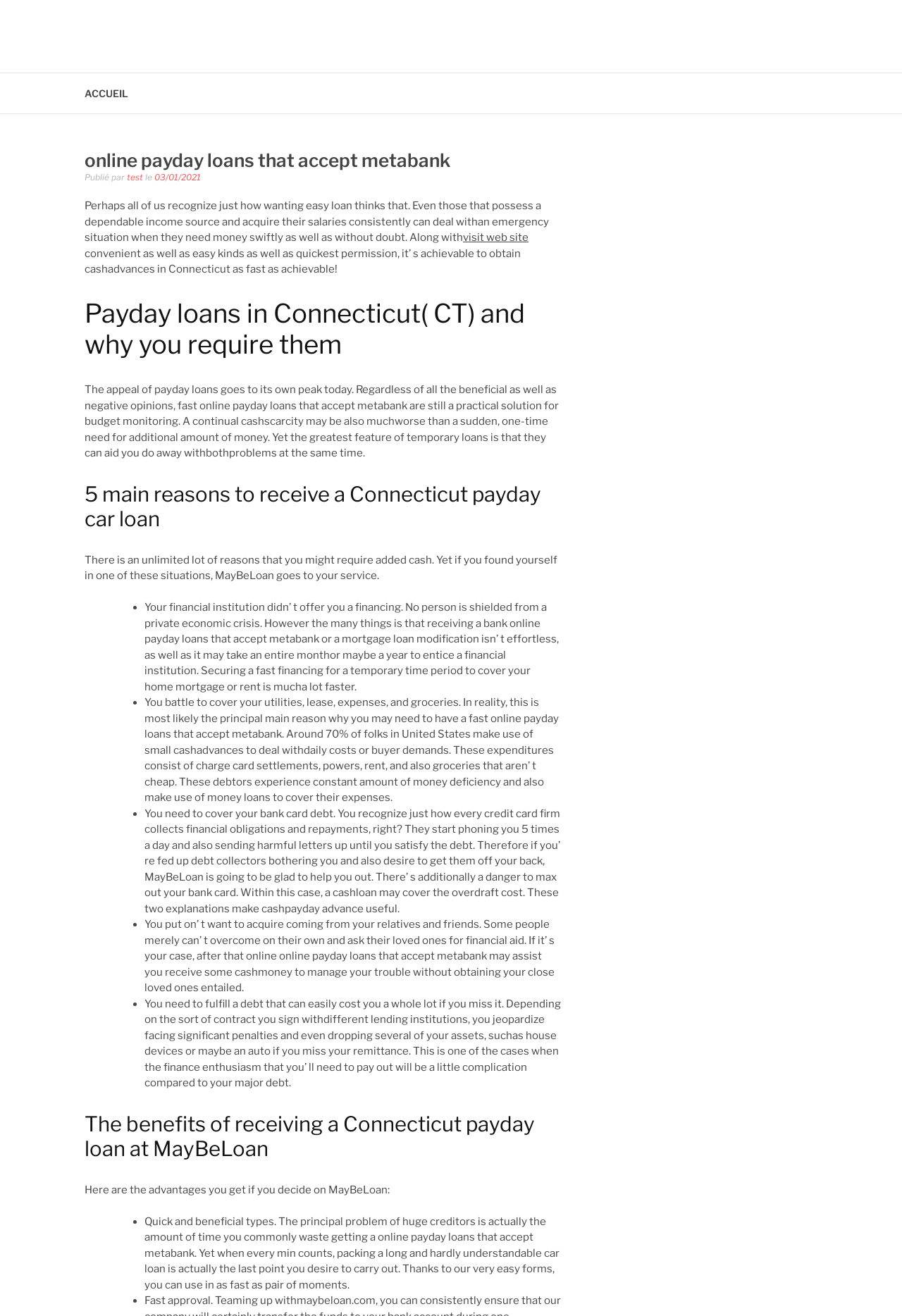Find the bounding box of the web element that fits this description: "visit web site".

[0.513, 0.176, 0.586, 0.185]